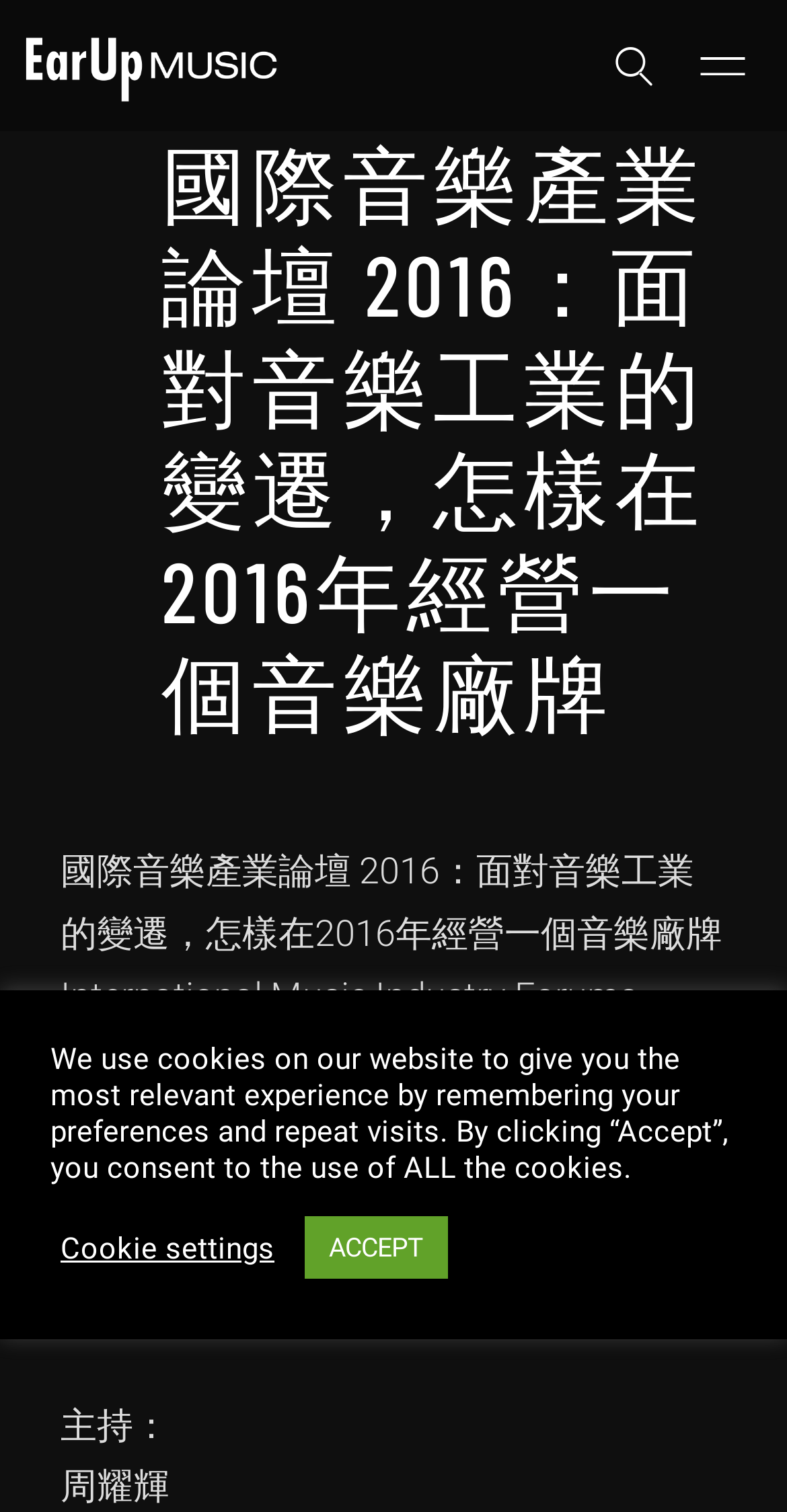Explain in detail what is displayed on the webpage.

The webpage appears to be an event page for the "International Music Industry Forums 2016". At the top left corner, there is a logo image with a link. On the top right corner, there are two social media icons, represented by images with links.

Below the logo, there is a heading that reads "國際音樂產業論壇 2016：面對音樂工業的變遷，怎樣在2016年經營一個音樂廠牌" which is also the title of the event. Underneath the heading, there is a paragraph of text in English that summarizes the event, "International Music Industry Forums 2016: Changes in the Music Industry – How to Run a Record Label in 2016".

Further down, there is a section that displays the event details, including the date "2016年9月13日 (星期二）", time "19:30-21:30", and the host "周耀輝". 

At the bottom of the page, there is a notification about the use of cookies on the website, with options to "Accept" or visit "Cookie settings".